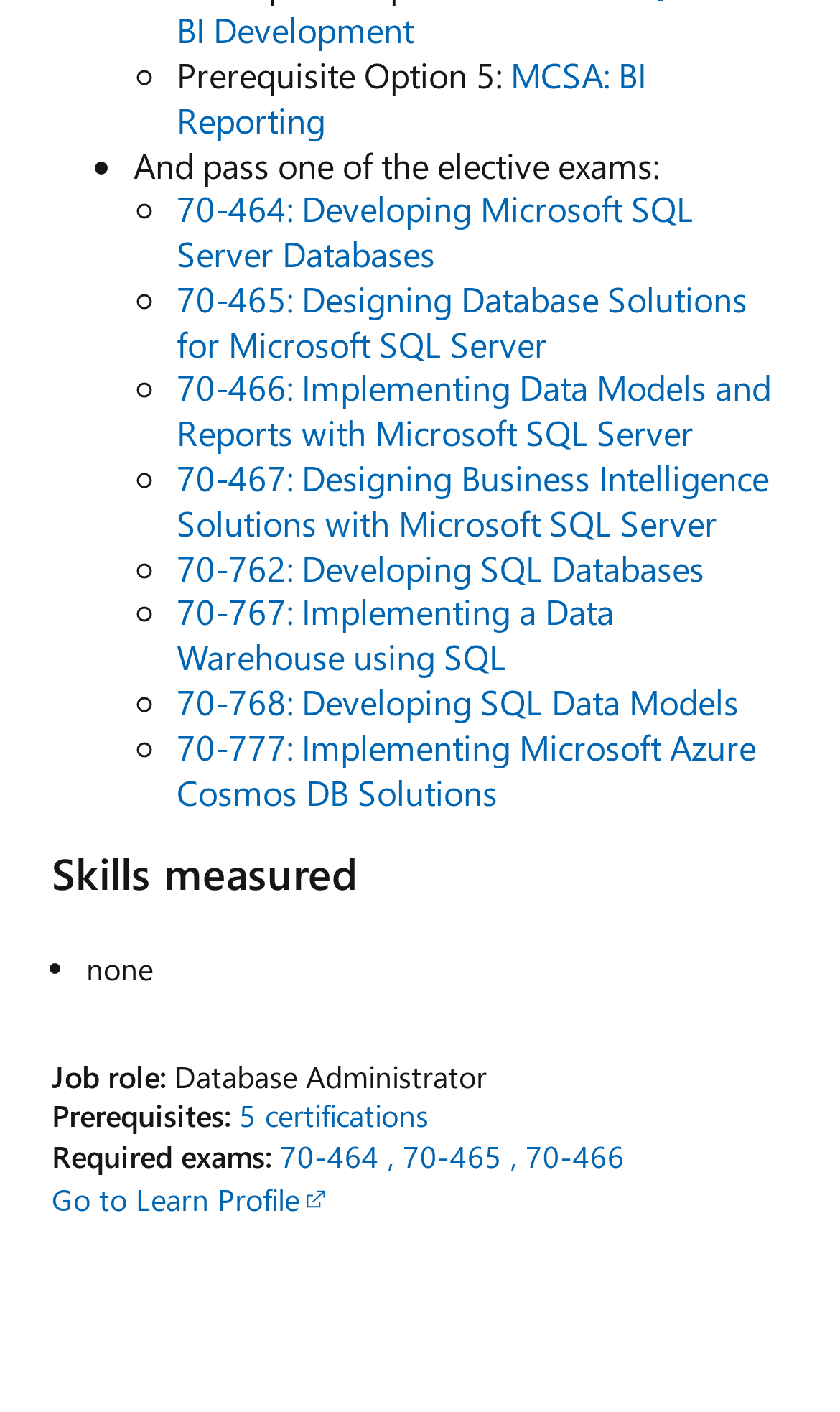Respond with a single word or phrase to the following question: What is the job role mentioned on the webpage?

Database Administrator